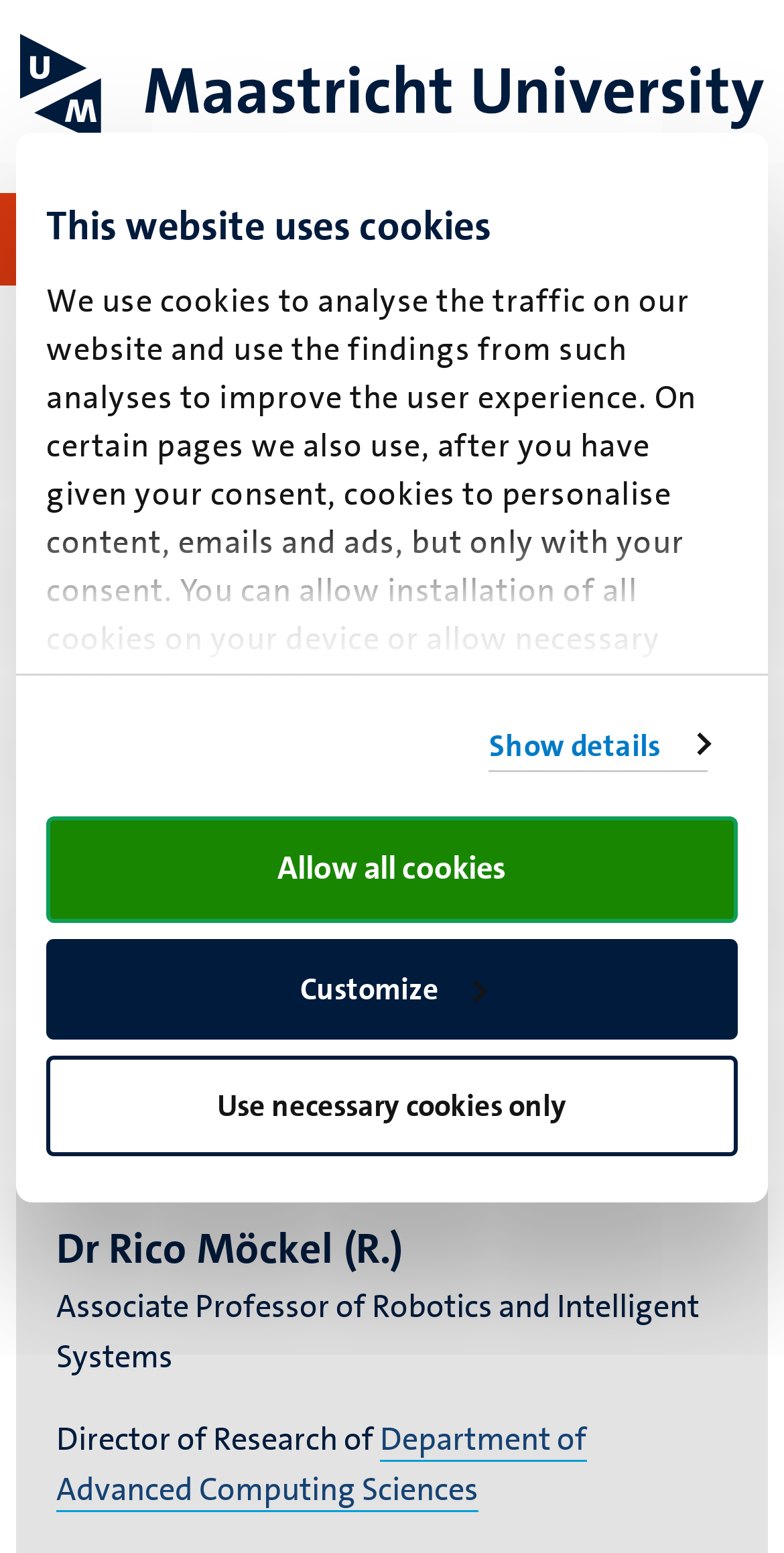Determine the main text heading of the webpage and provide its content.

Dr Rico Möckel (R.)